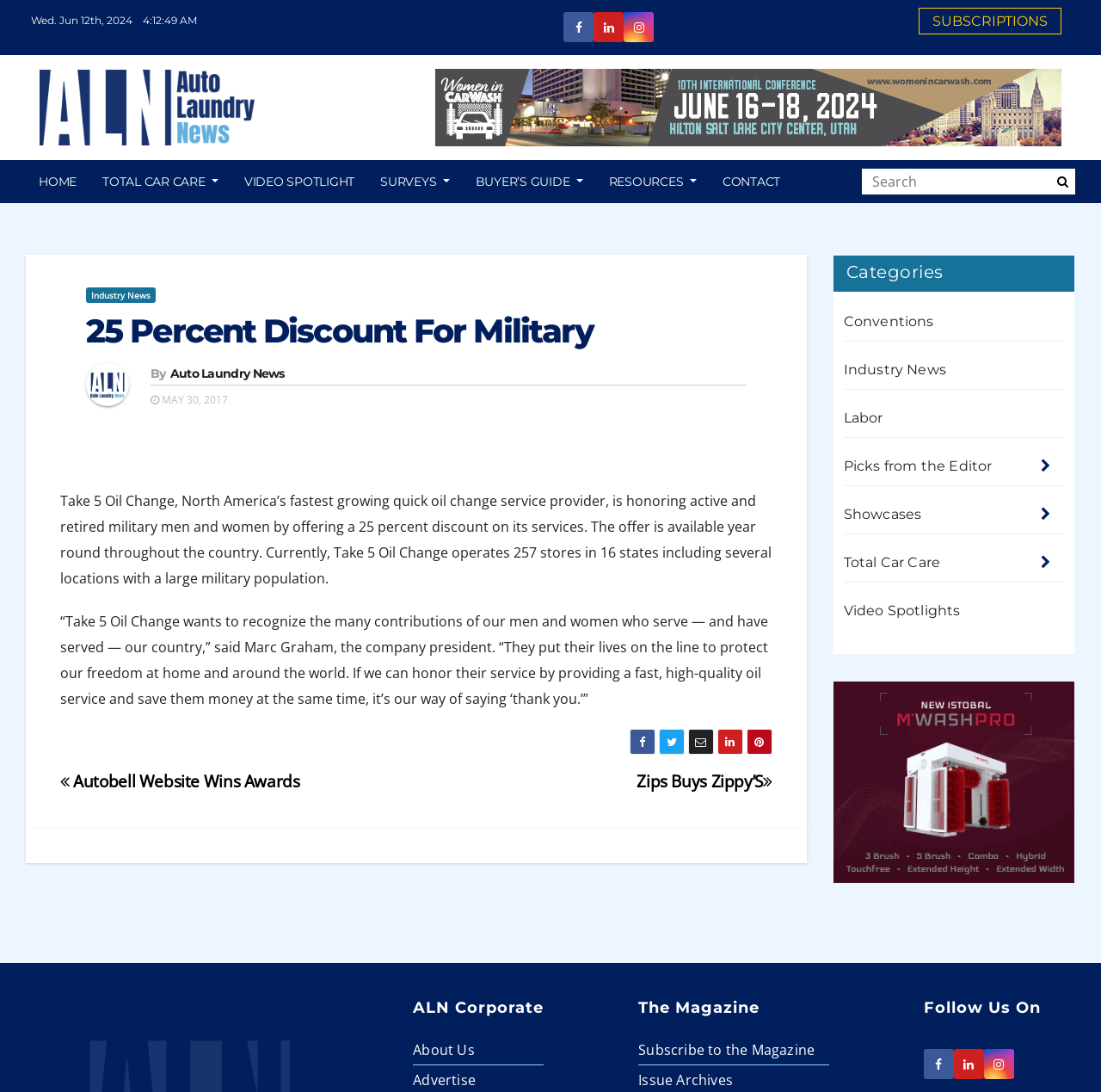Indicate the bounding box coordinates of the element that must be clicked to execute the instruction: "Search for something". The coordinates should be given as four float numbers between 0 and 1, i.e., [left, top, right, bottom].

[0.783, 0.154, 0.977, 0.178]